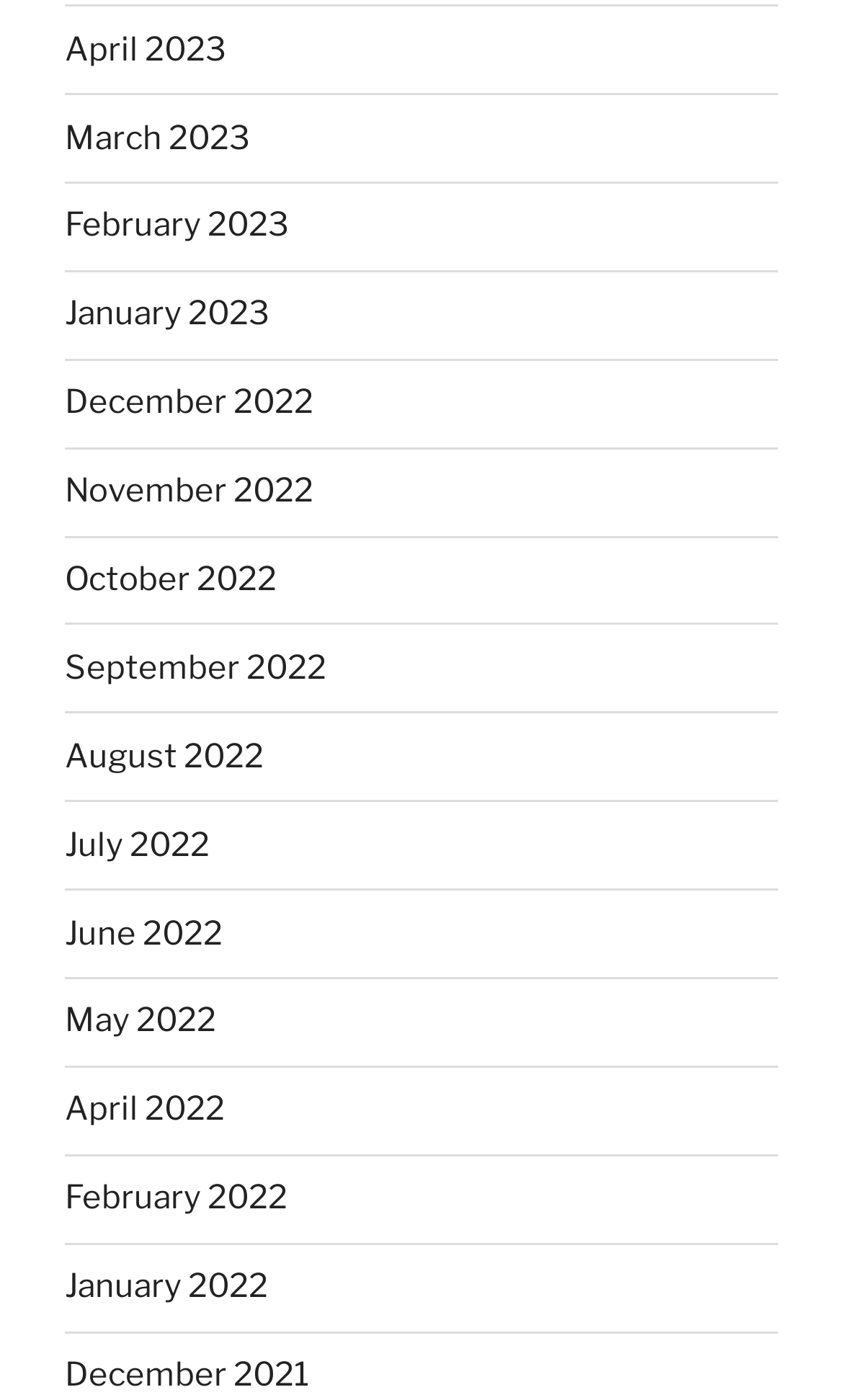Show the bounding box coordinates of the element that should be clicked to complete the task: "view January 2023".

[0.077, 0.211, 0.321, 0.238]